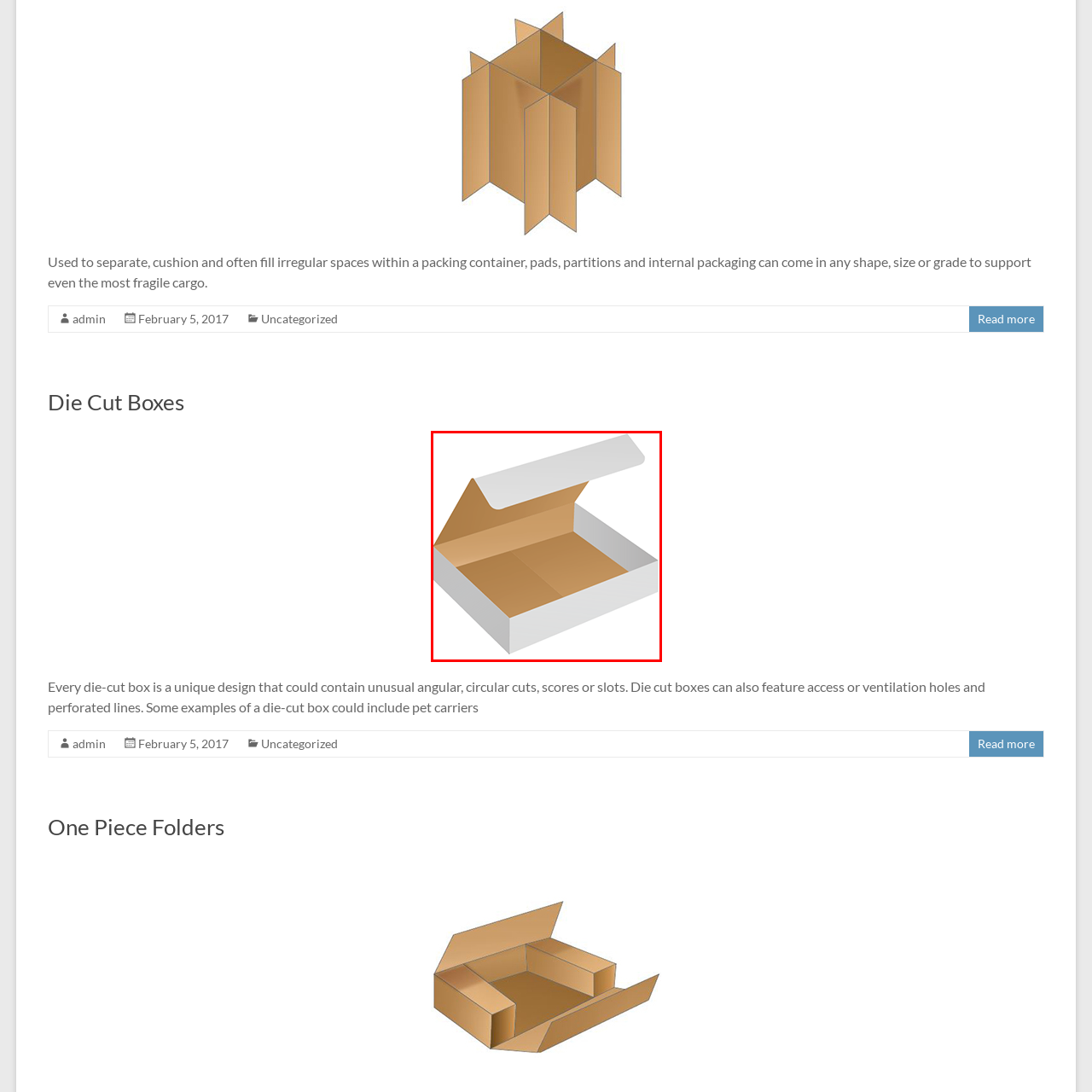Focus on the section encased in the red border, What type of items are die-cut boxes often used for? Give your response as a single word or phrase.

Items requiring careful protection